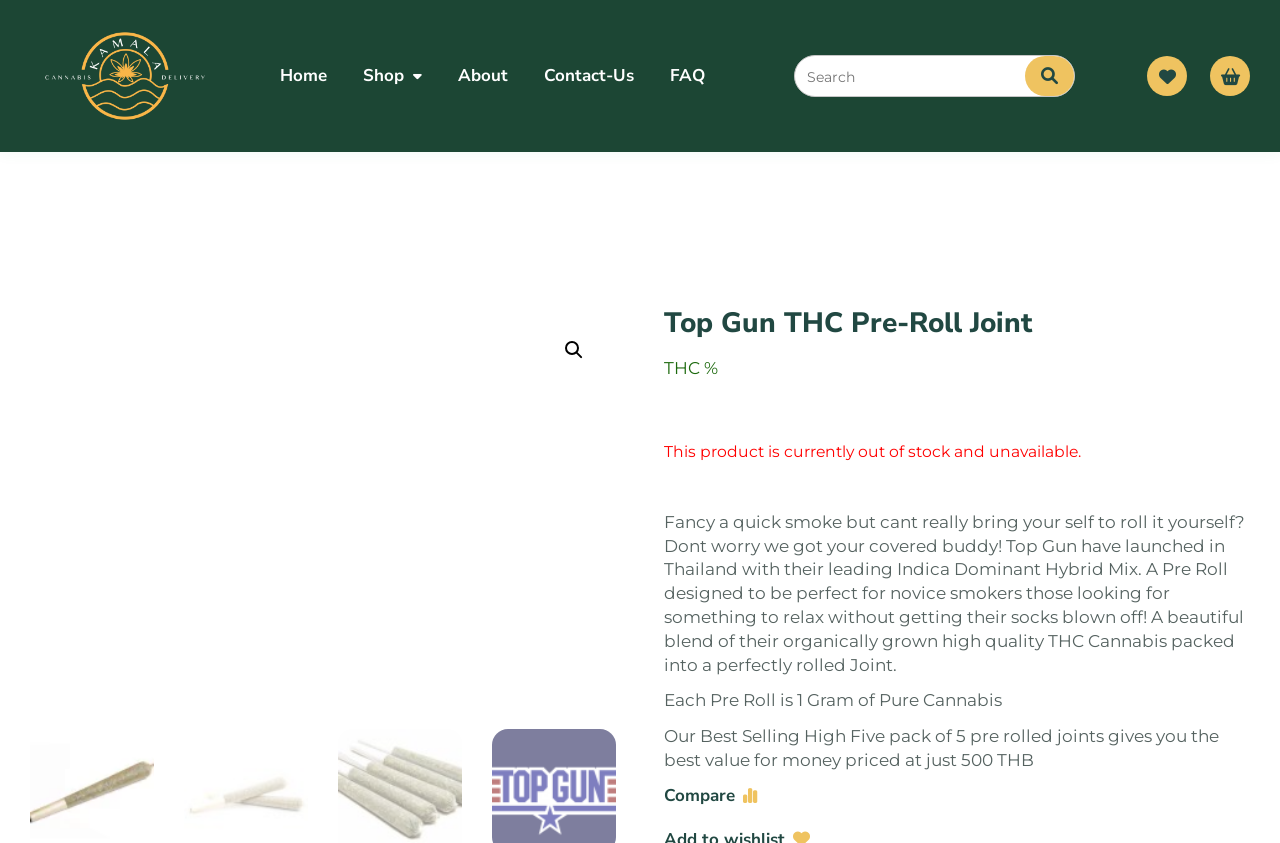Specify the bounding box coordinates of the area that needs to be clicked to achieve the following instruction: "go to home page".

[0.219, 0.076, 0.255, 0.103]